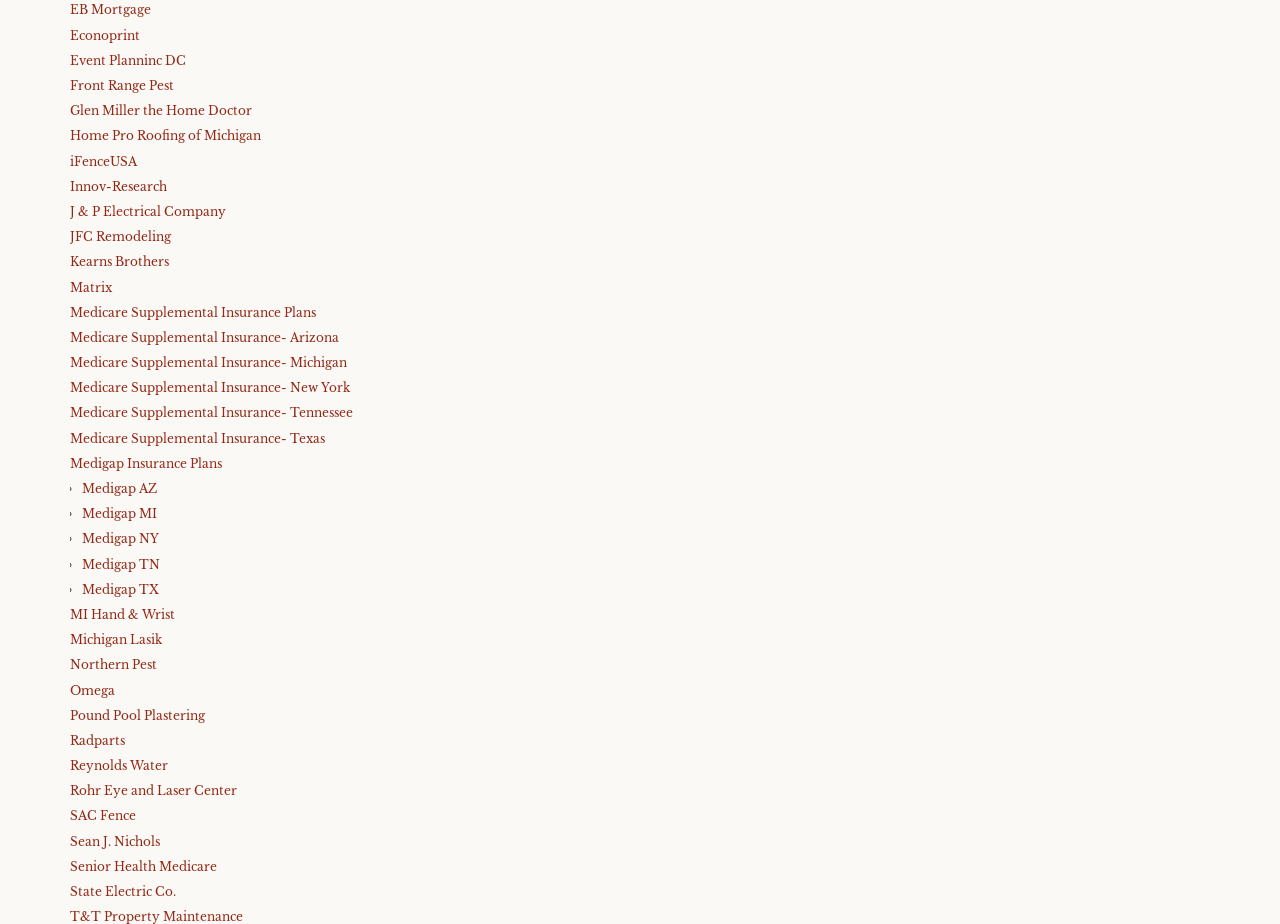Please locate the bounding box coordinates of the element that needs to be clicked to achieve the following instruction: "Go to Medigap AZ". The coordinates should be four float numbers between 0 and 1, i.e., [left, top, right, bottom].

[0.064, 0.521, 0.123, 0.537]